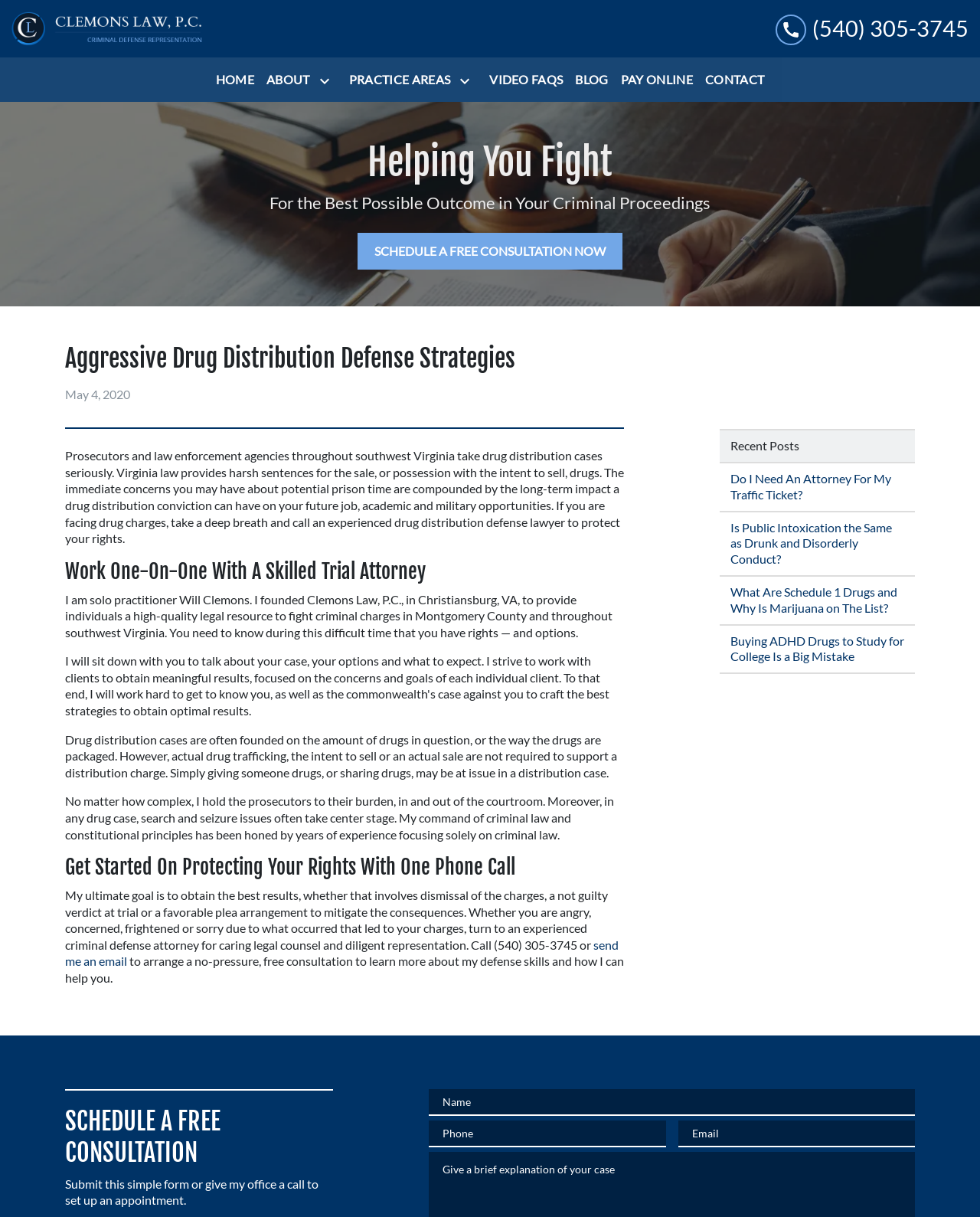What can you do to arrange a free consultation?
Provide a short answer using one word or a brief phrase based on the image.

Call or send an email